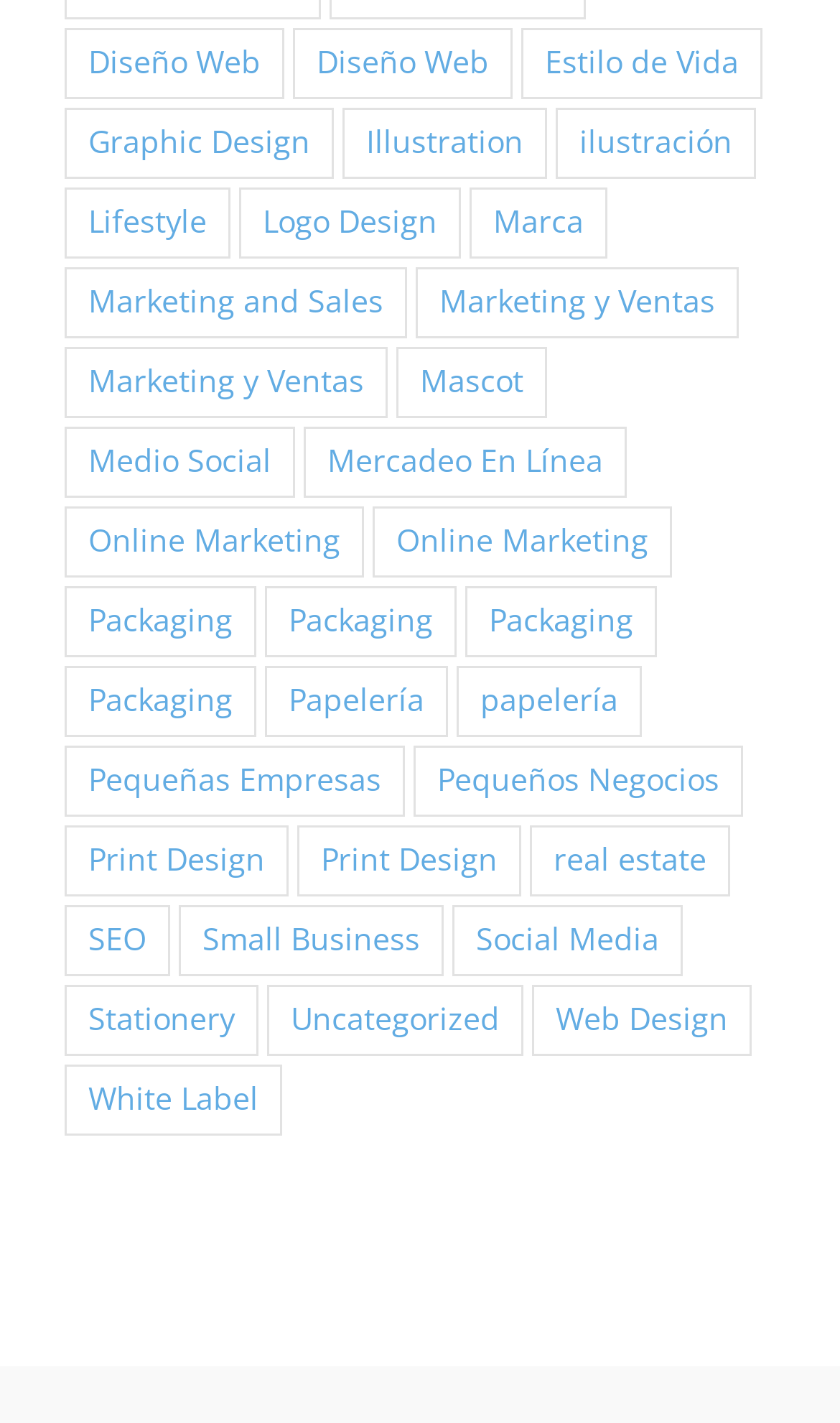Please find the bounding box coordinates of the element's region to be clicked to carry out this instruction: "View Lifestyle".

[0.077, 0.132, 0.274, 0.182]